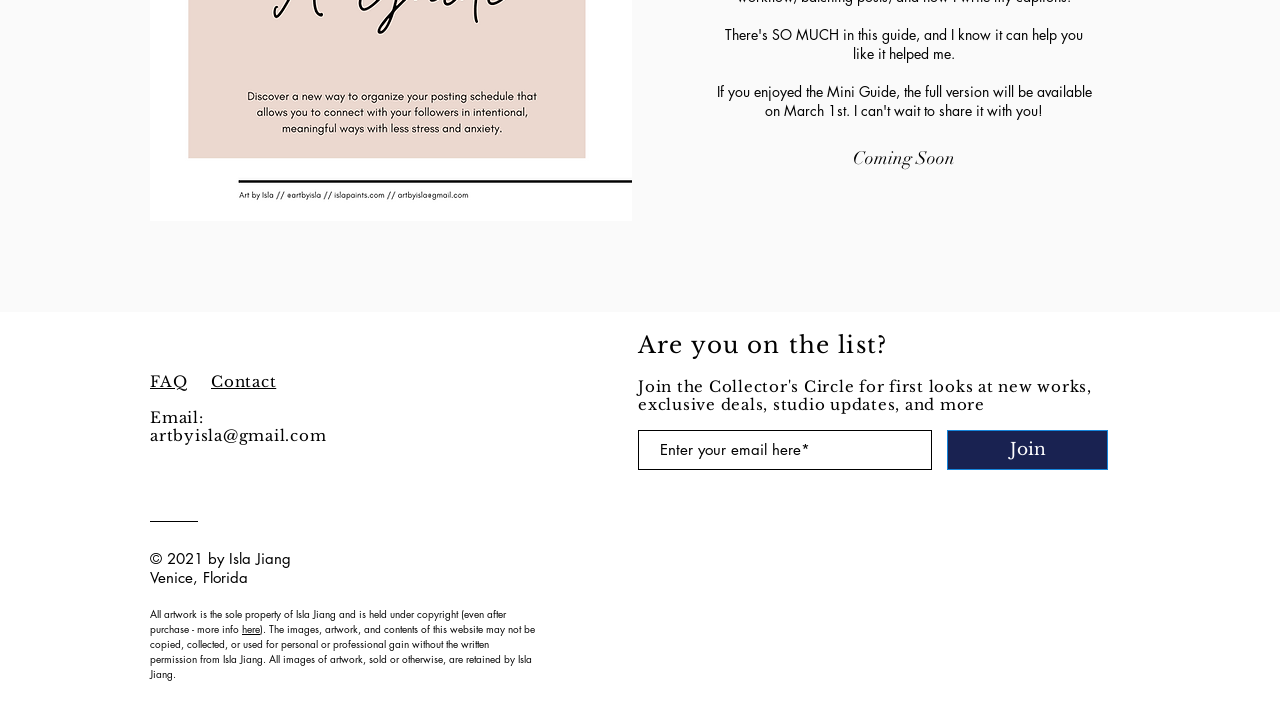Respond to the following question using a concise word or phrase: 
What is the artist's email address?

artbyisla@gmail.com